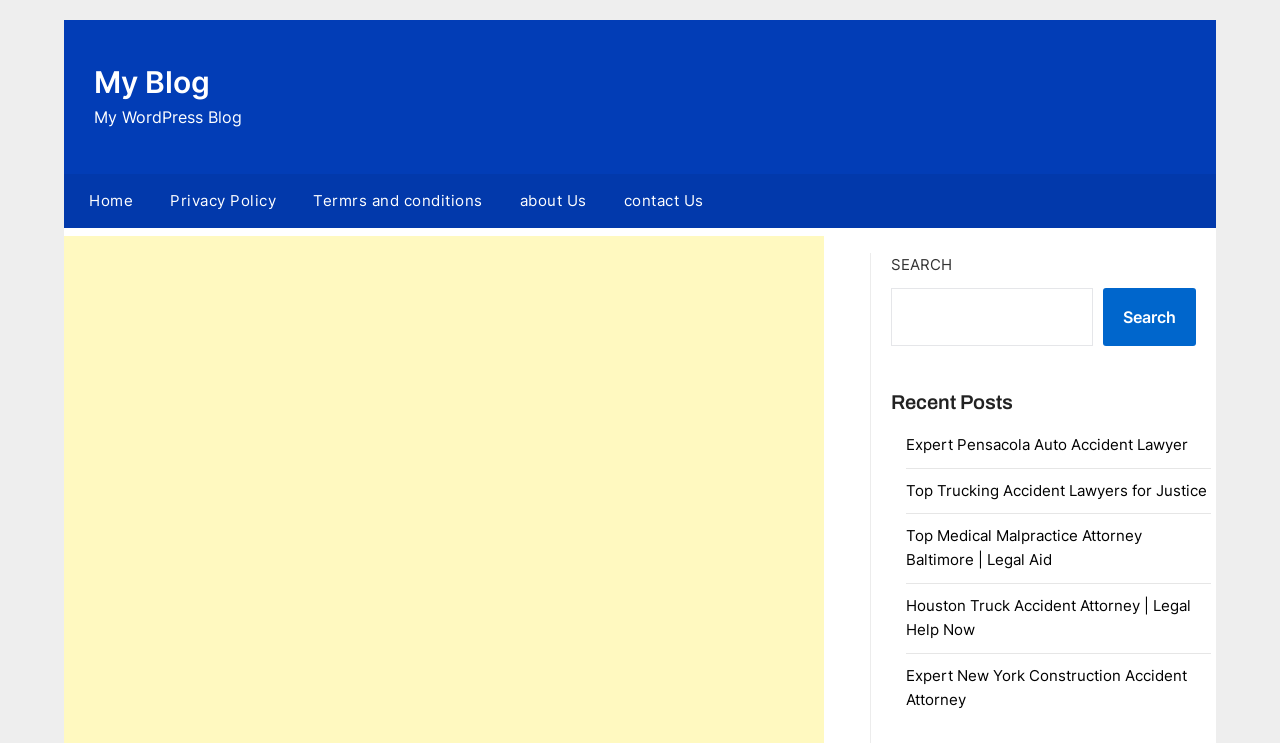How many recent posts are listed?
Please give a detailed and elaborate answer to the question based on the image.

The 'Recent Posts' section is located in the middle of the webpage and lists 5 links to recent posts, including 'Expert Pensacola Auto Accident Lawyer', 'Top Trucking Accident Lawyers for Justice', and others. By counting these links, we can determine that there are 5 recent posts listed.